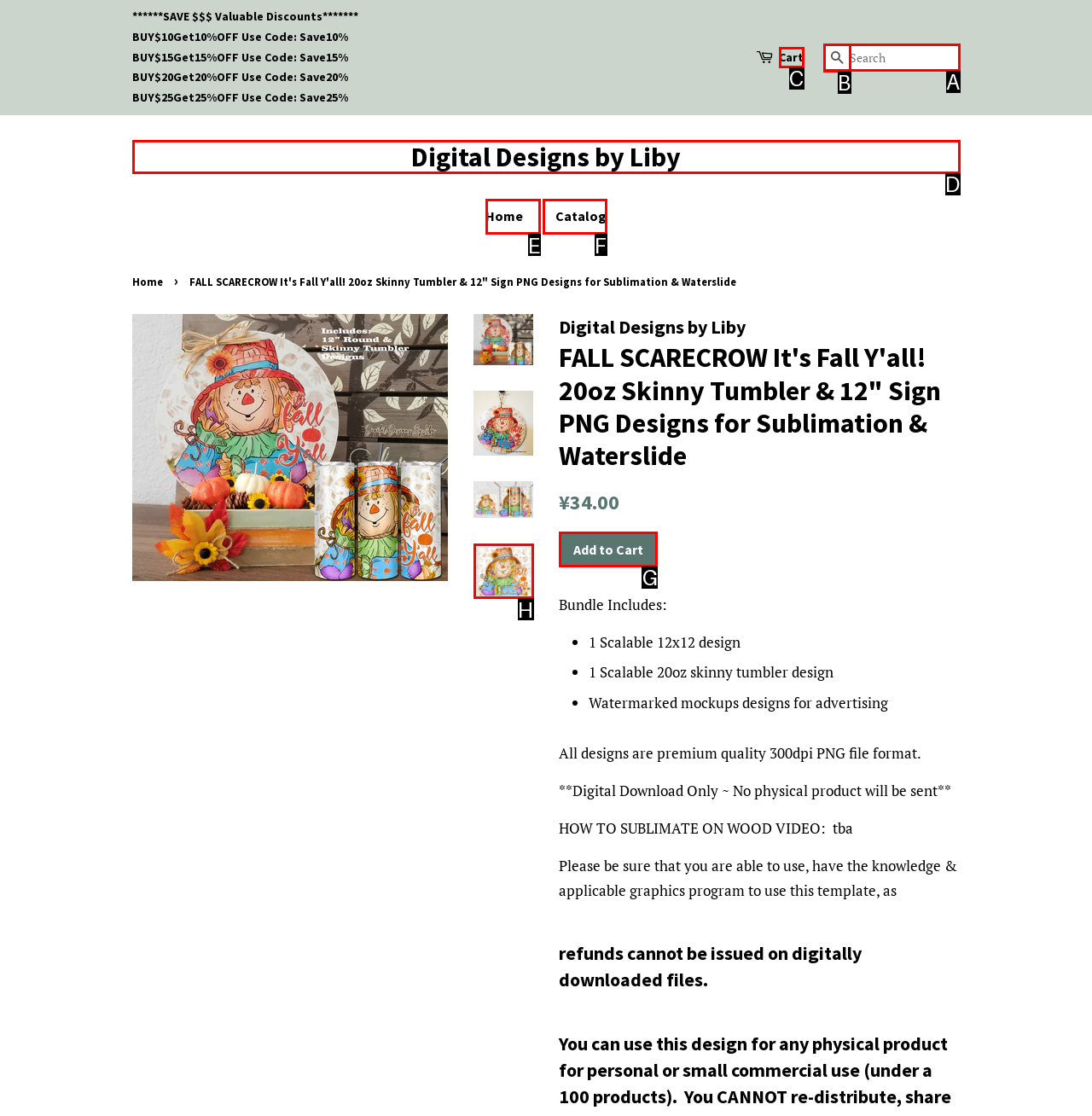Choose the letter that corresponds to the correct button to accomplish the task: Add to cart
Reply with the letter of the correct selection only.

G